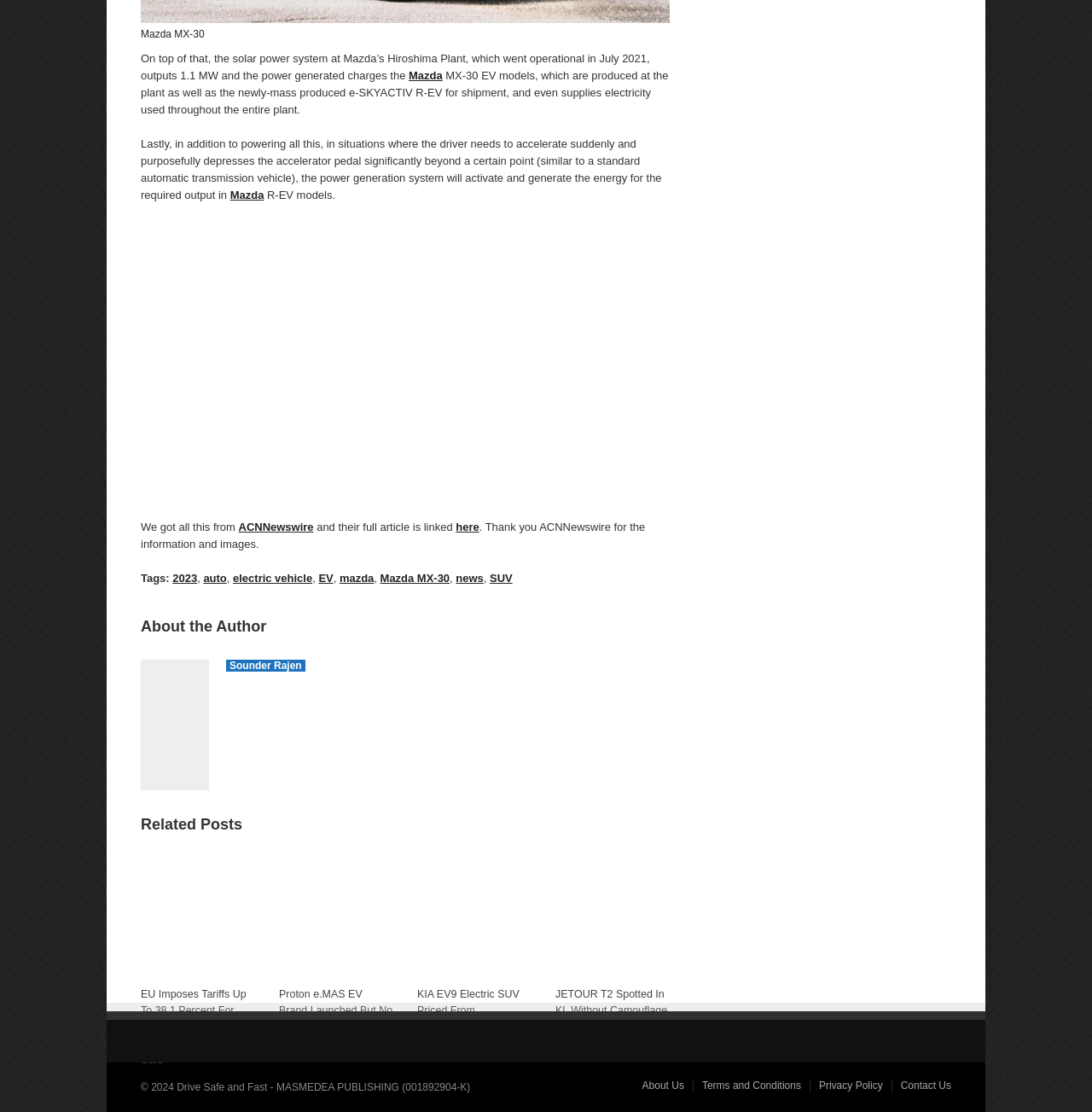Who is the author of the article?
Answer the question with a detailed and thorough explanation.

The 'About the Author' section at the bottom of the webpage mentions the author's name as Sounder Rajen.